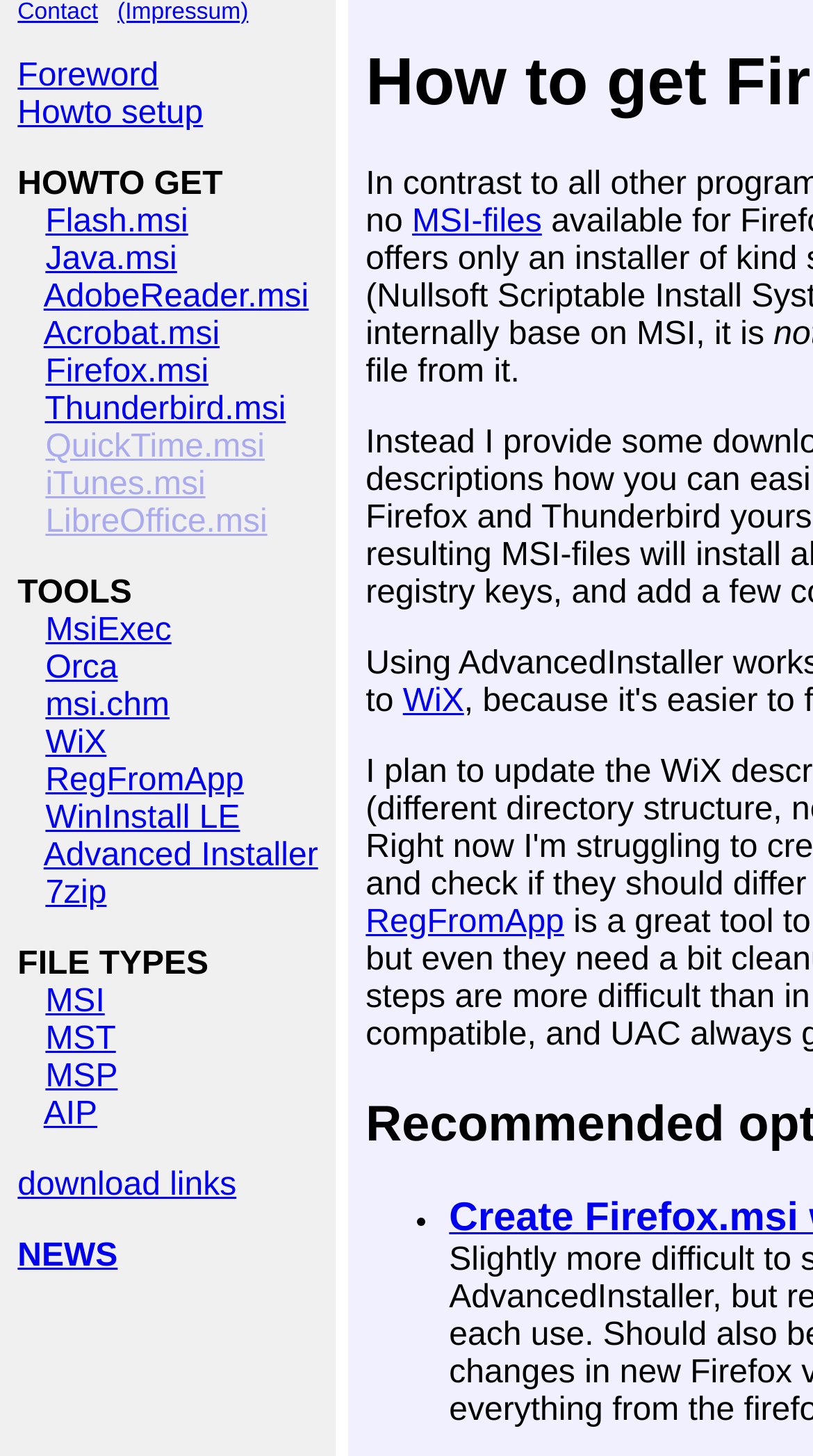Extract the main heading from the webpage content.

How to get Firefox.msi